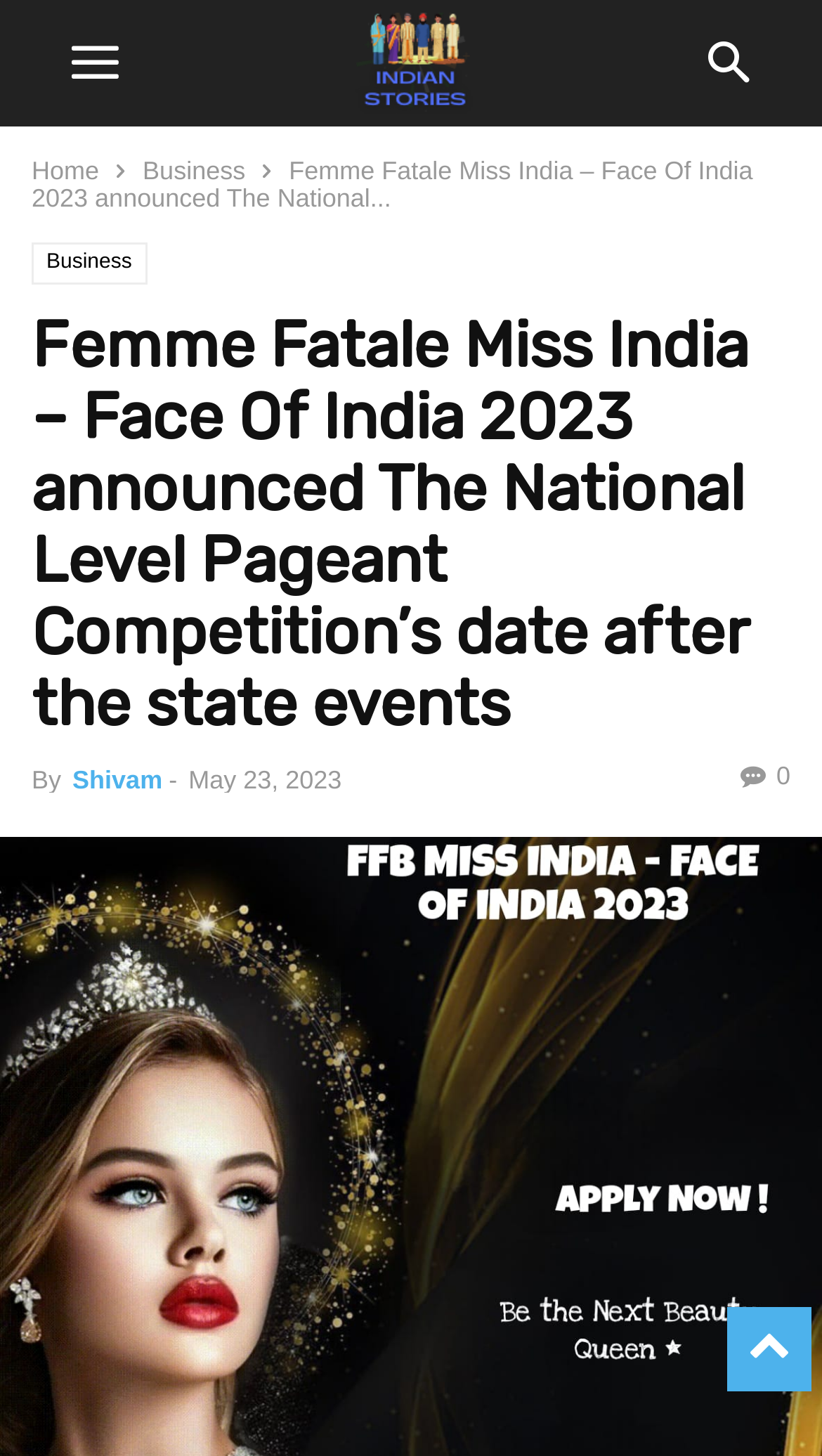What is the purpose of the button with the icon?
Using the image, provide a concise answer in one word or a short phrase.

Search